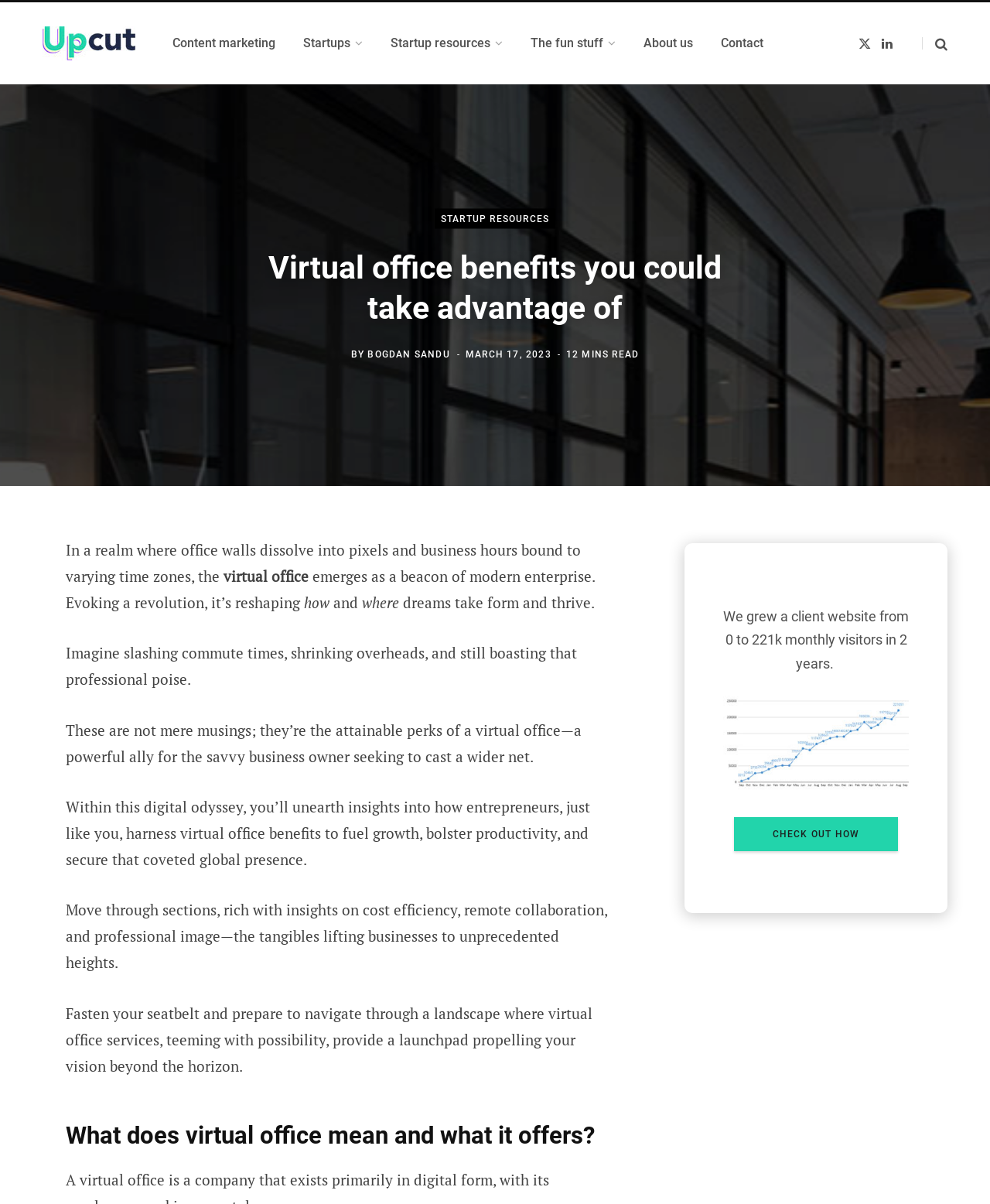Find the headline of the webpage and generate its text content.

Virtual office benefits you could take advantage of